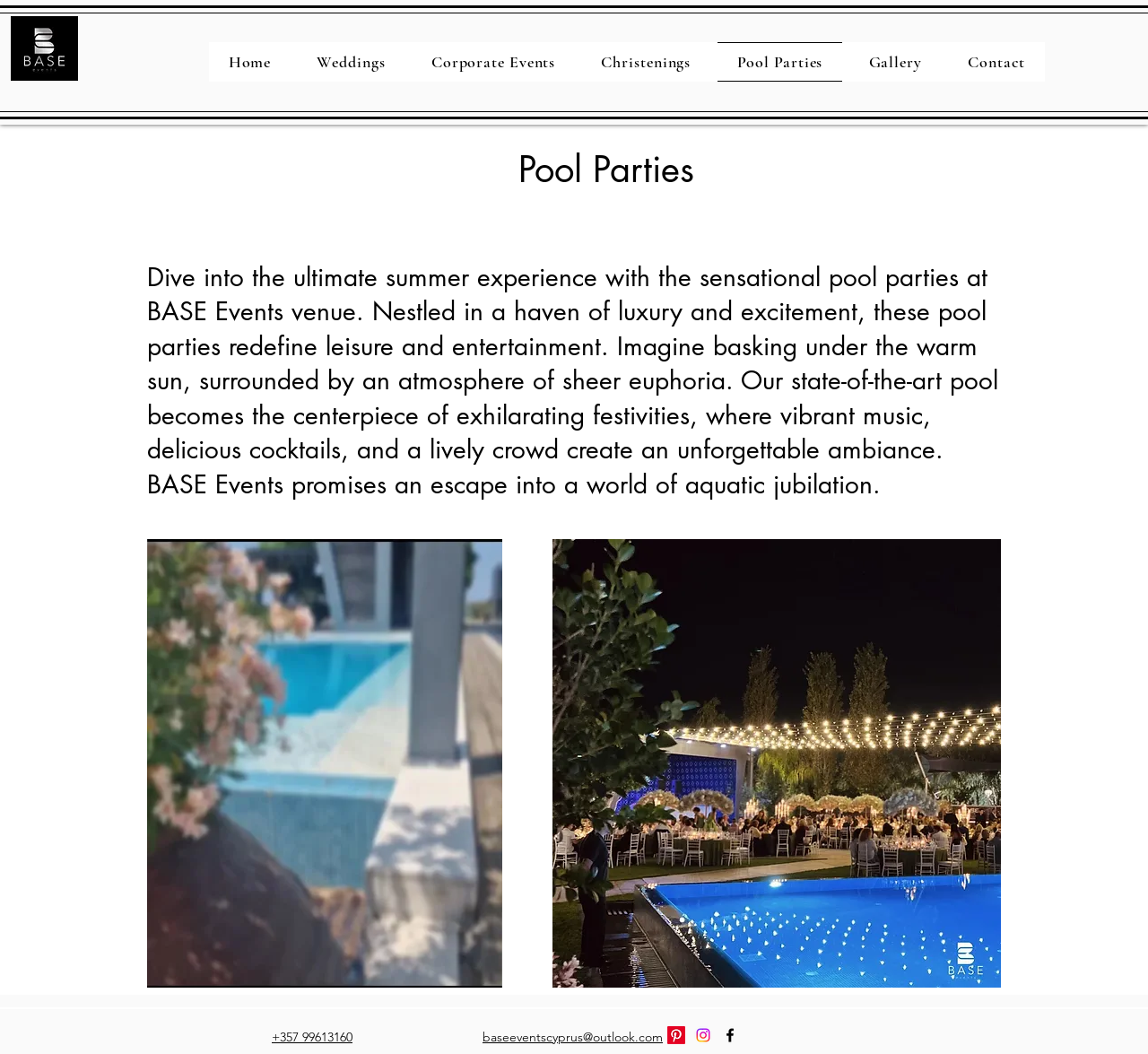Determine the bounding box coordinates for the area that needs to be clicked to fulfill this task: "Click the 'Home' link". The coordinates must be given as four float numbers between 0 and 1, i.e., [left, top, right, bottom].

[0.182, 0.04, 0.253, 0.077]